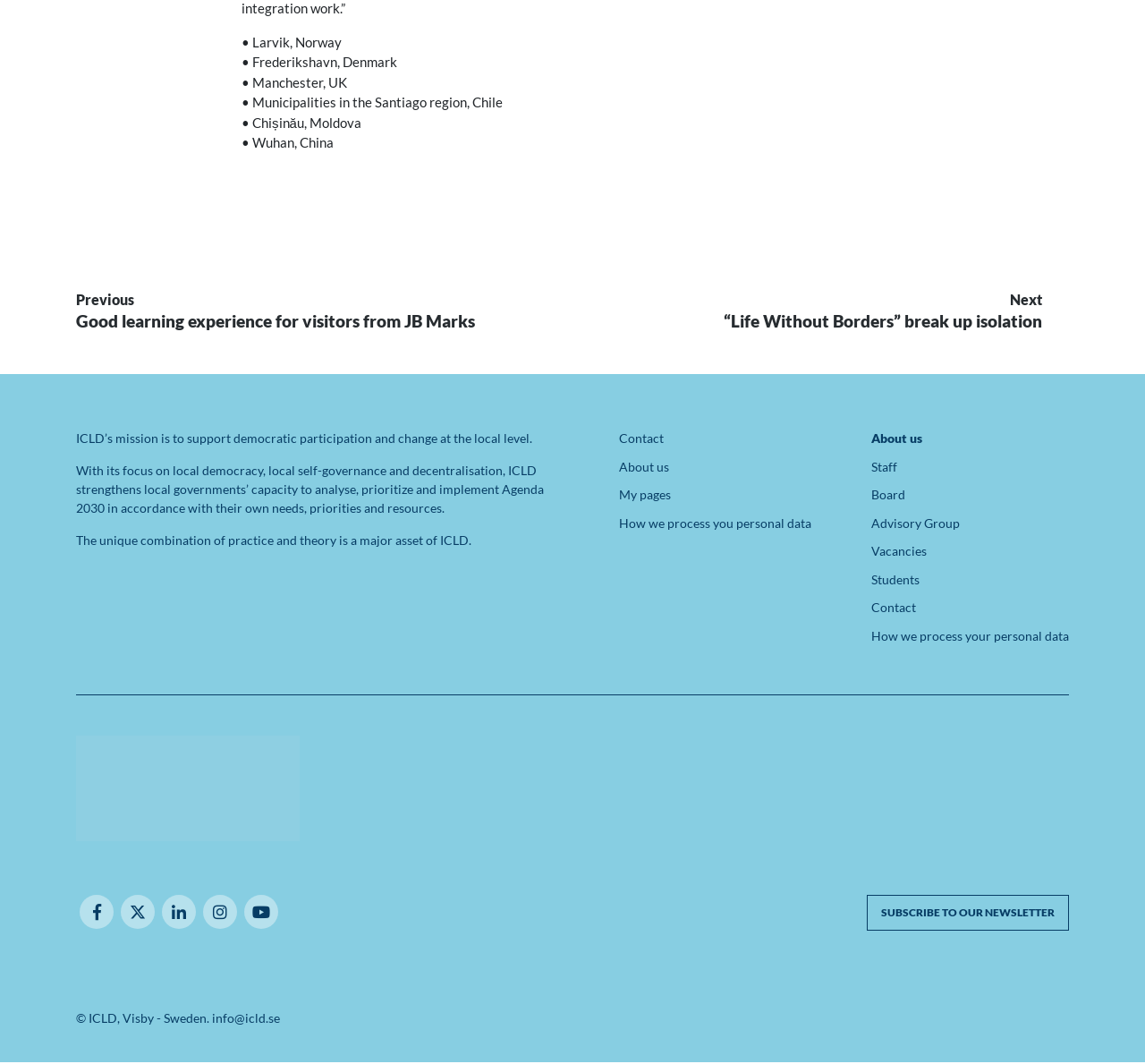Determine the bounding box coordinates of the area to click in order to meet this instruction: "View article by George Cando".

None